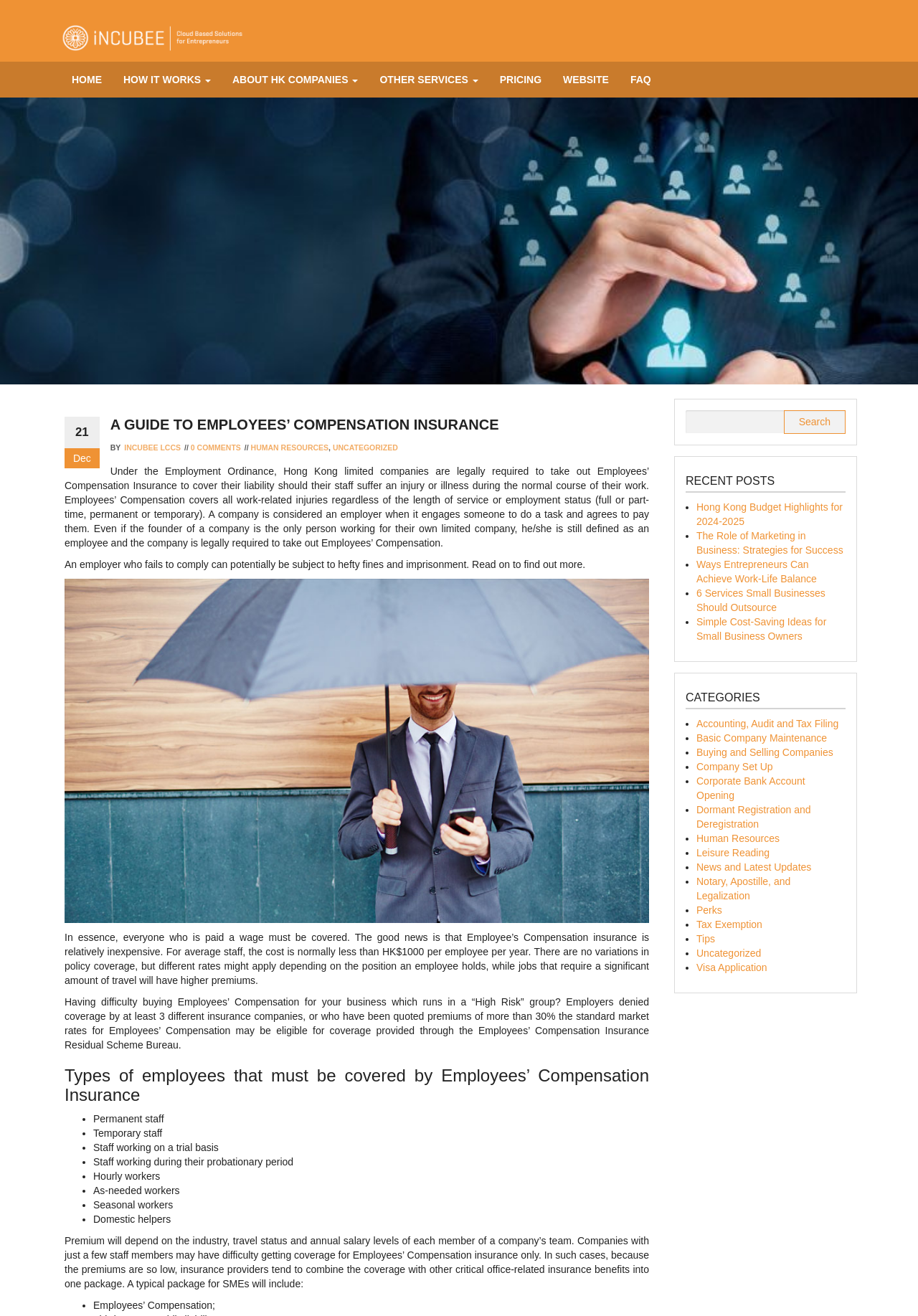What is the typical cost of Employees’ Compensation insurance per employee per year?
Use the information from the screenshot to give a comprehensive response to the question.

The article mentions that the cost of Employee’s Compensation insurance is normally less than HK$1000 per employee per year for average staff.